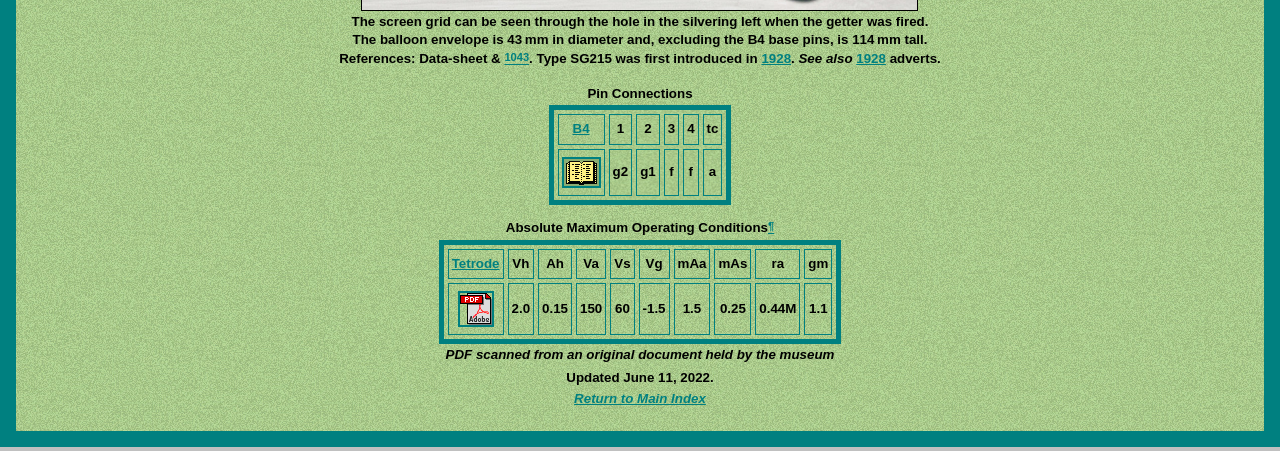Using the provided description: "Tetrode", find the bounding box coordinates of the corresponding UI element. The output should be four float numbers between 0 and 1, in the format [left, top, right, bottom].

[0.353, 0.567, 0.39, 0.6]